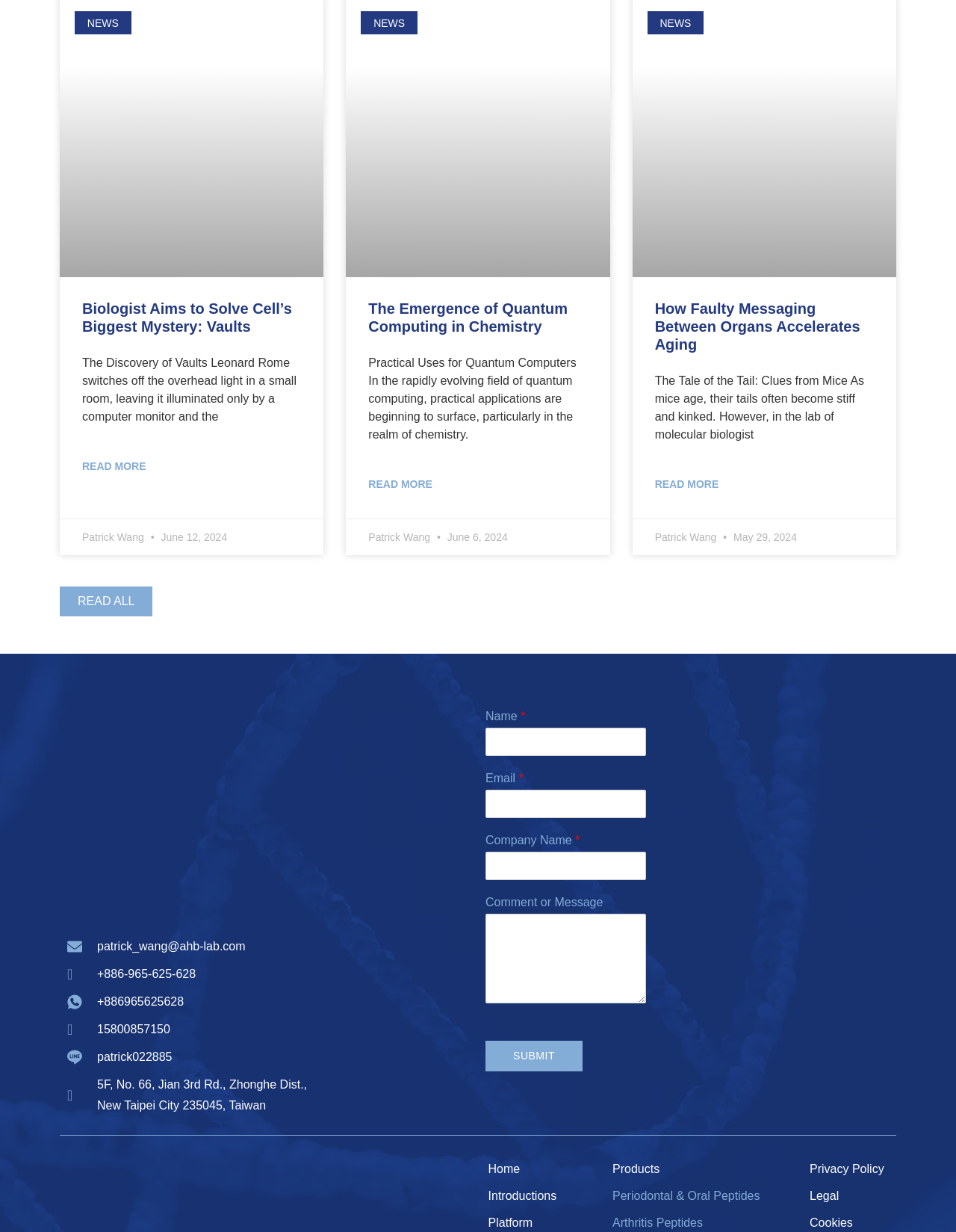Identify the bounding box coordinates of the clickable region to carry out the given instruction: "Click the 'READ ALL' button".

[0.062, 0.476, 0.16, 0.501]